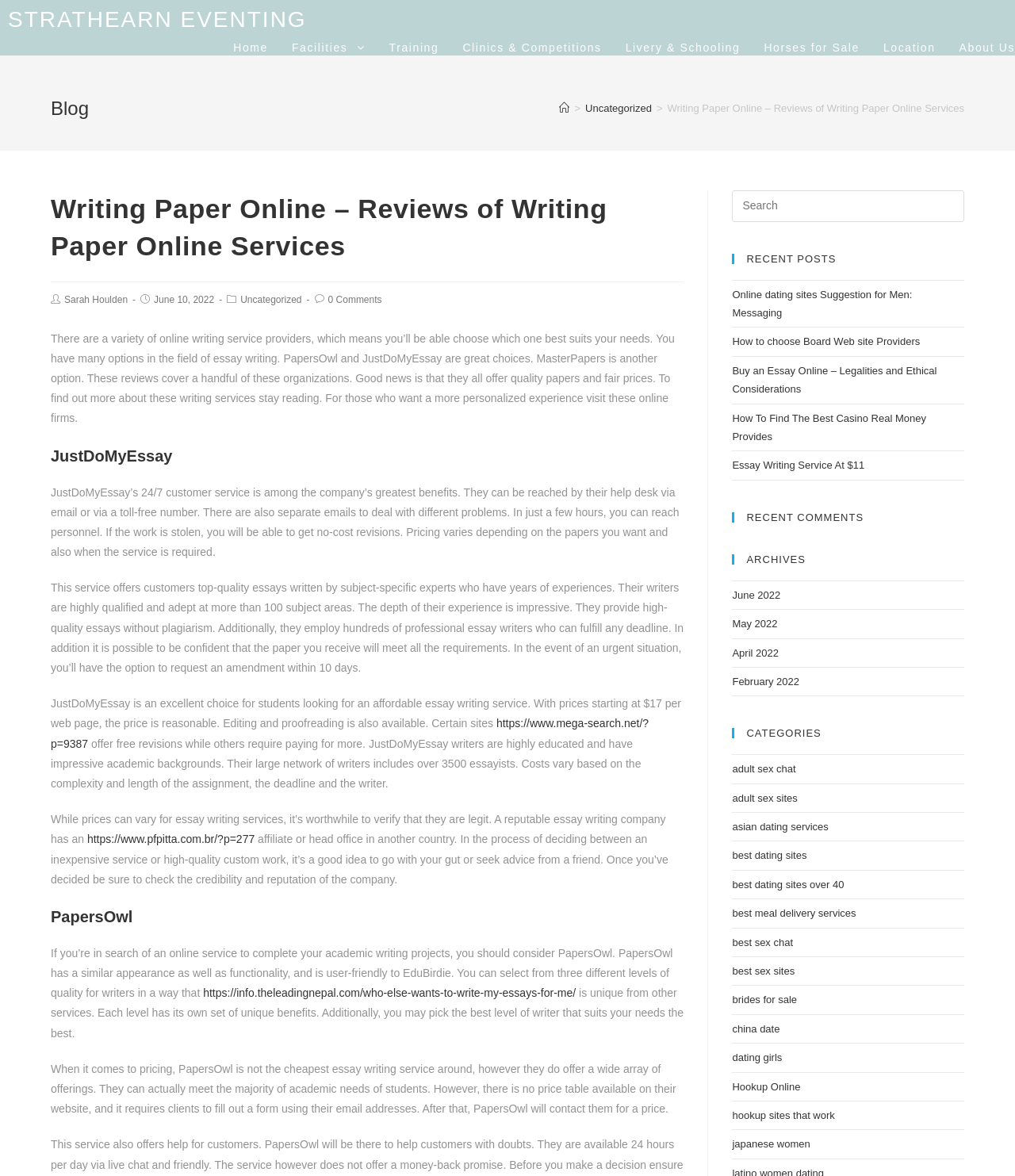Provide the bounding box coordinates of the section that needs to be clicked to accomplish the following instruction: "Read the 'JustDoMyEssay' review."

[0.05, 0.378, 0.674, 0.397]